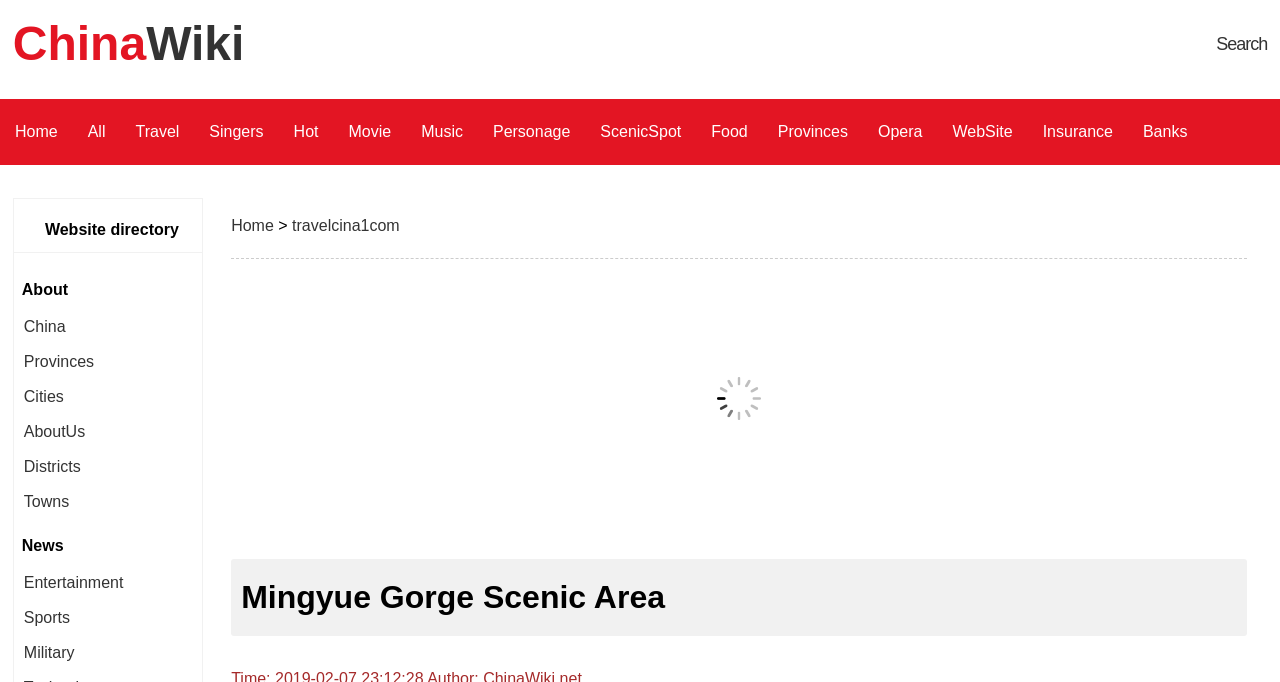Please identify the bounding box coordinates of the area that needs to be clicked to follow this instruction: "search for something".

[0.95, 0.05, 0.99, 0.079]